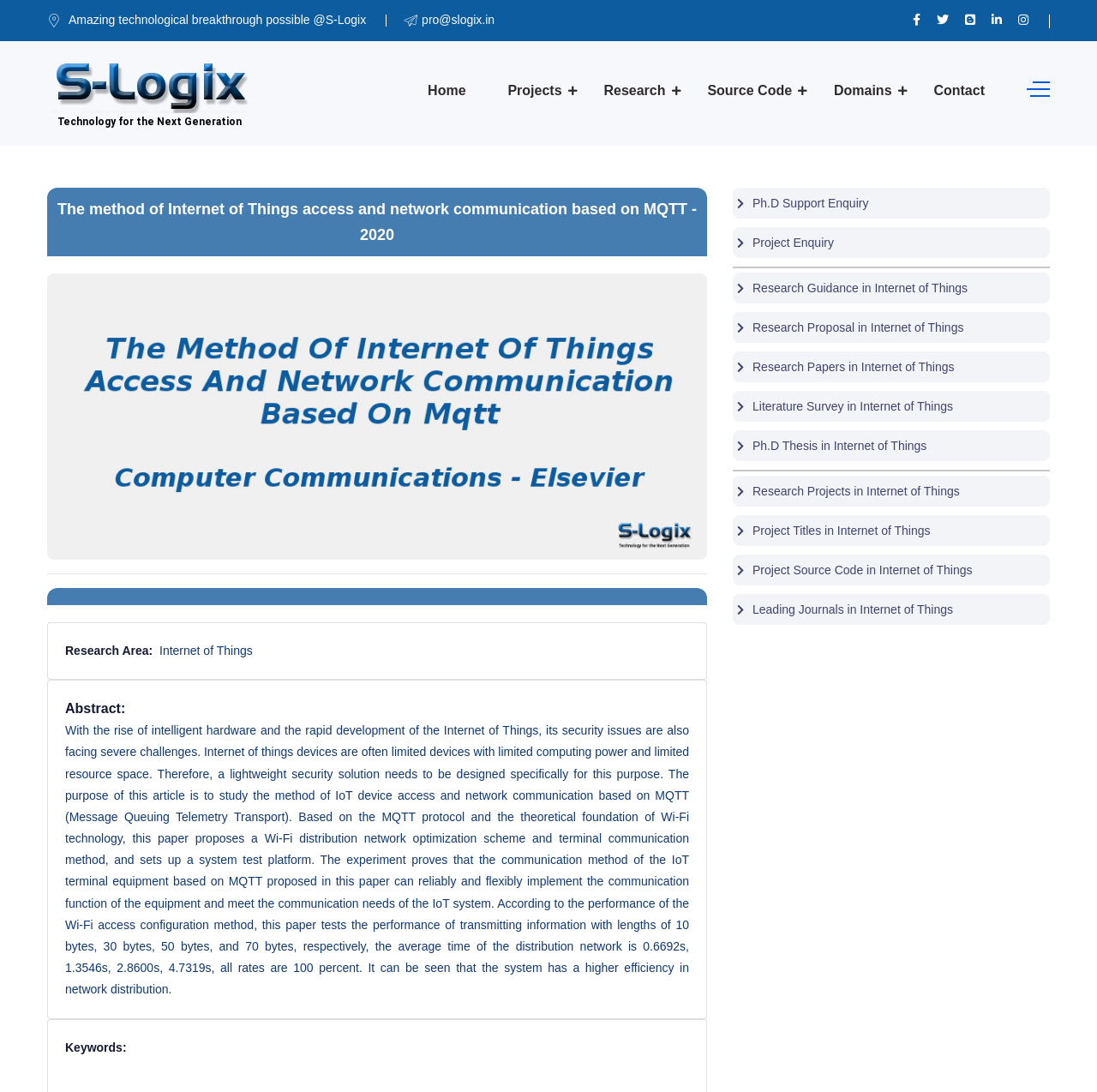What is the name of the company mentioned on the webpage?
Based on the image, answer the question with as much detail as possible.

The name of the company mentioned on the webpage is S-Logix, which is displayed as a logo and also mentioned in the contact information section.